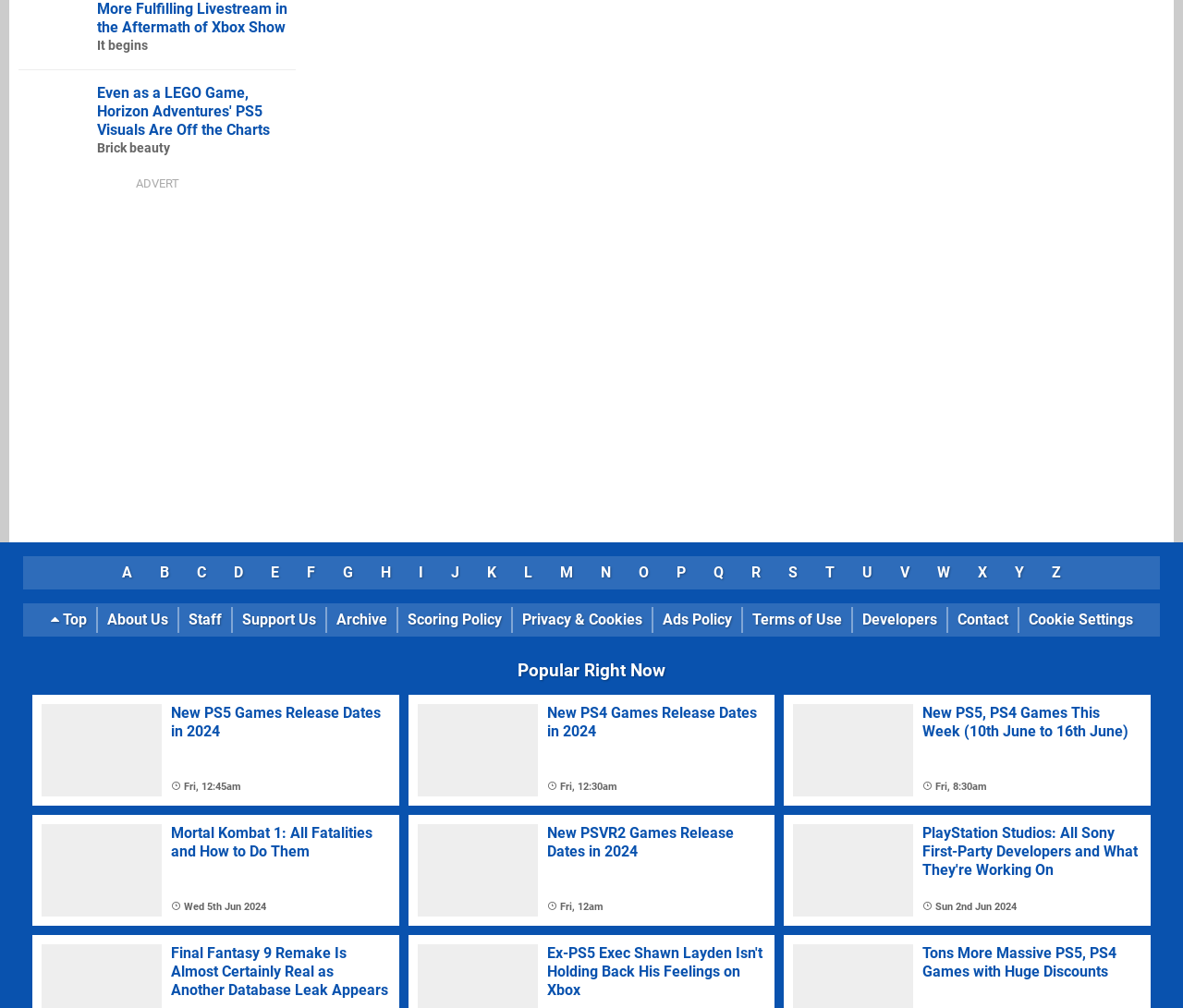Give a succinct answer to this question in a single word or phrase: 
What is the release date of Mortal Kombat 1?

Not specified